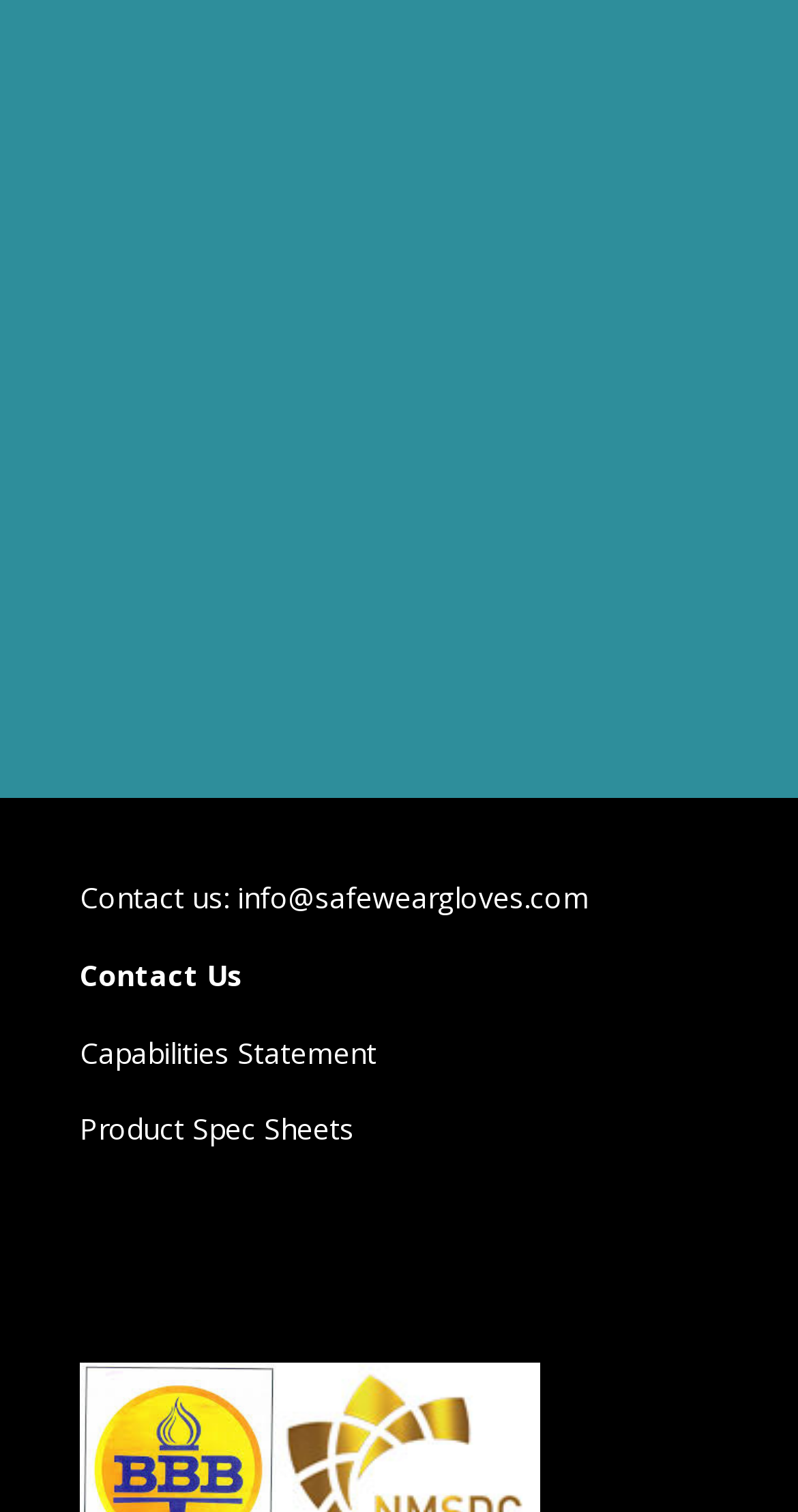What is the purpose of the 'Contact us:' text?
Offer a detailed and exhaustive answer to the question.

The 'Contact us:' text is followed by an email address and a link, which suggests that its purpose is to introduce the contact information of the company.